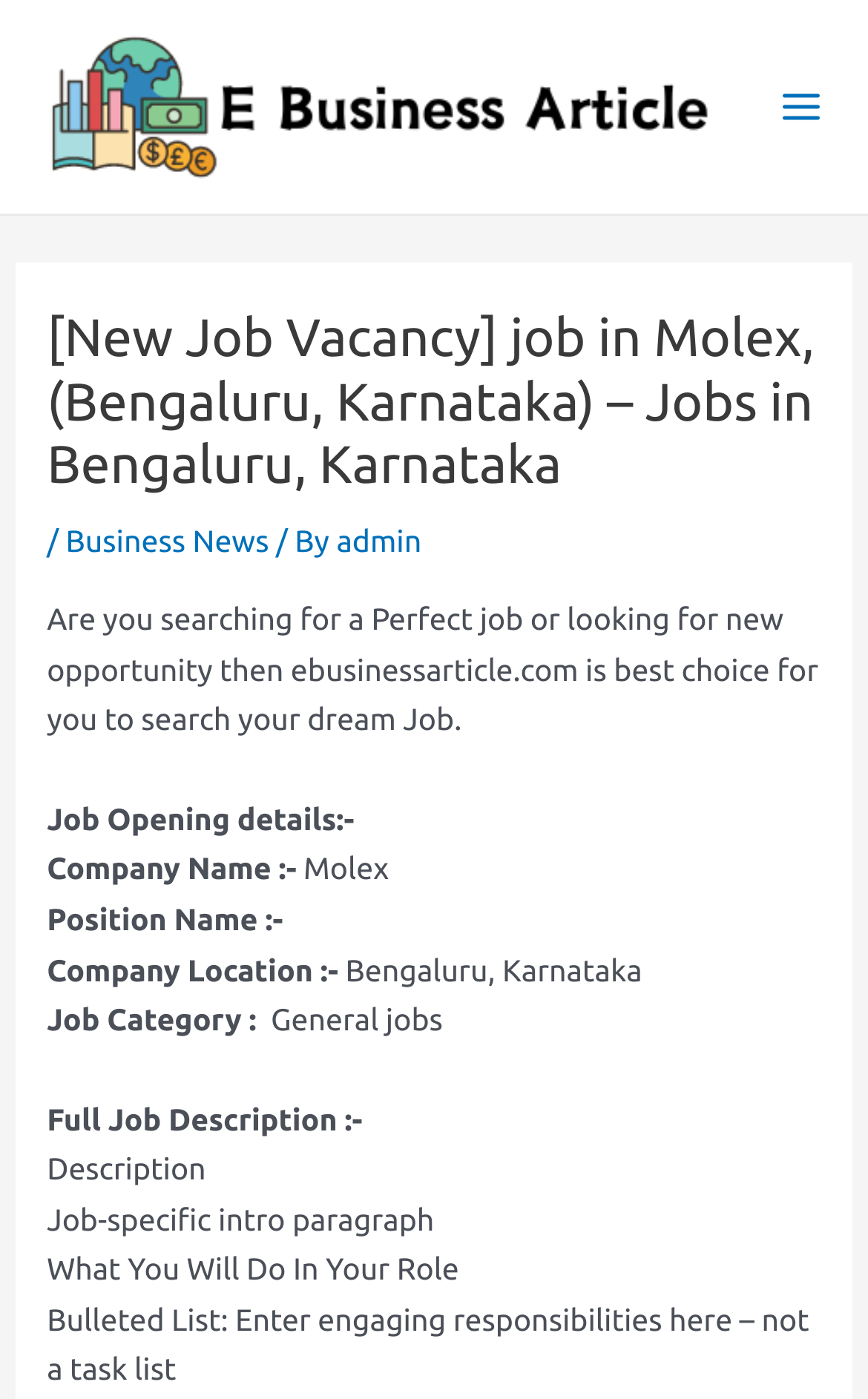Based on the element description: "alt="E Business Article"", identify the UI element and provide its bounding box coordinates. Use four float numbers between 0 and 1, [left, top, right, bottom].

[0.051, 0.062, 0.821, 0.087]